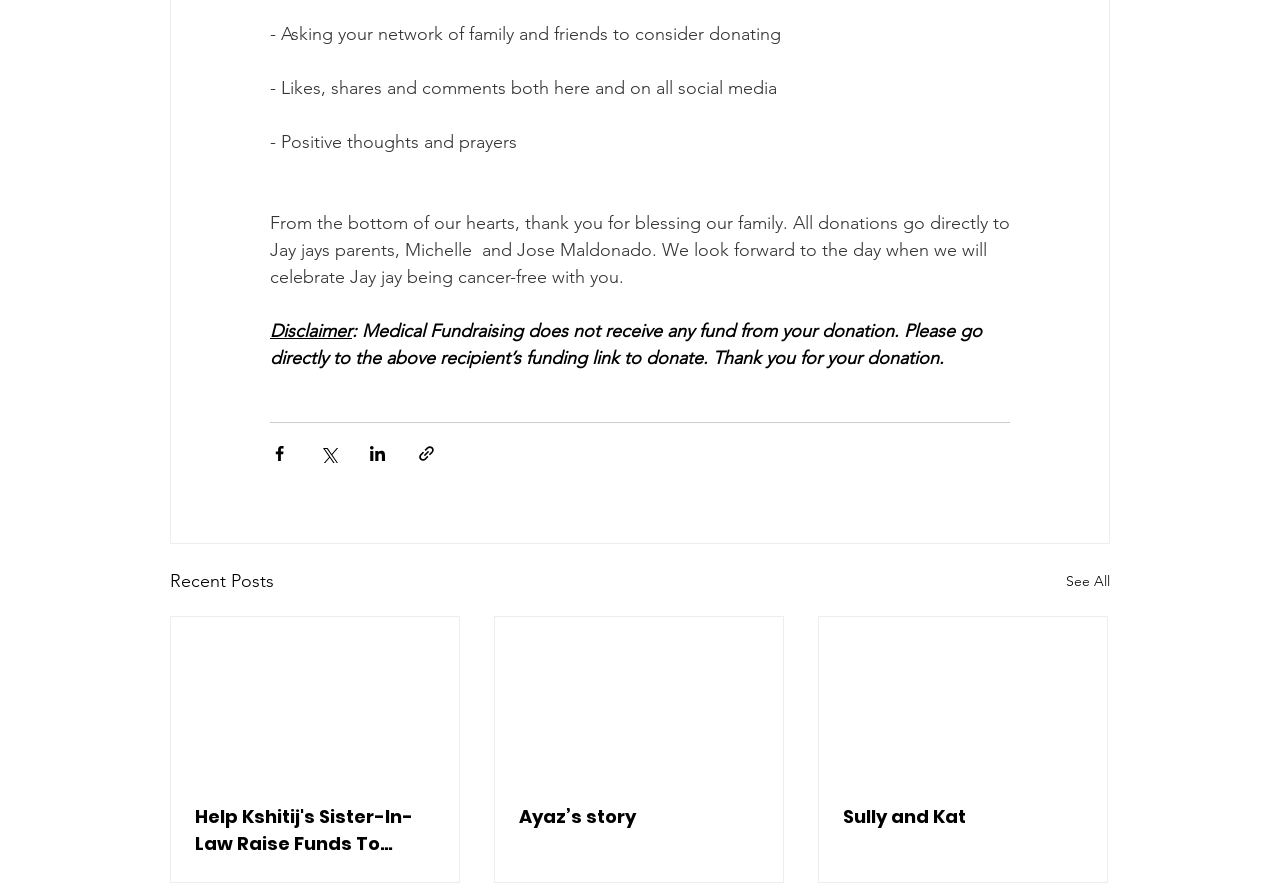Locate the bounding box coordinates of the area to click to fulfill this instruction: "Share via Twitter". The bounding box should be presented as four float numbers between 0 and 1, in the order [left, top, right, bottom].

[0.249, 0.498, 0.264, 0.519]